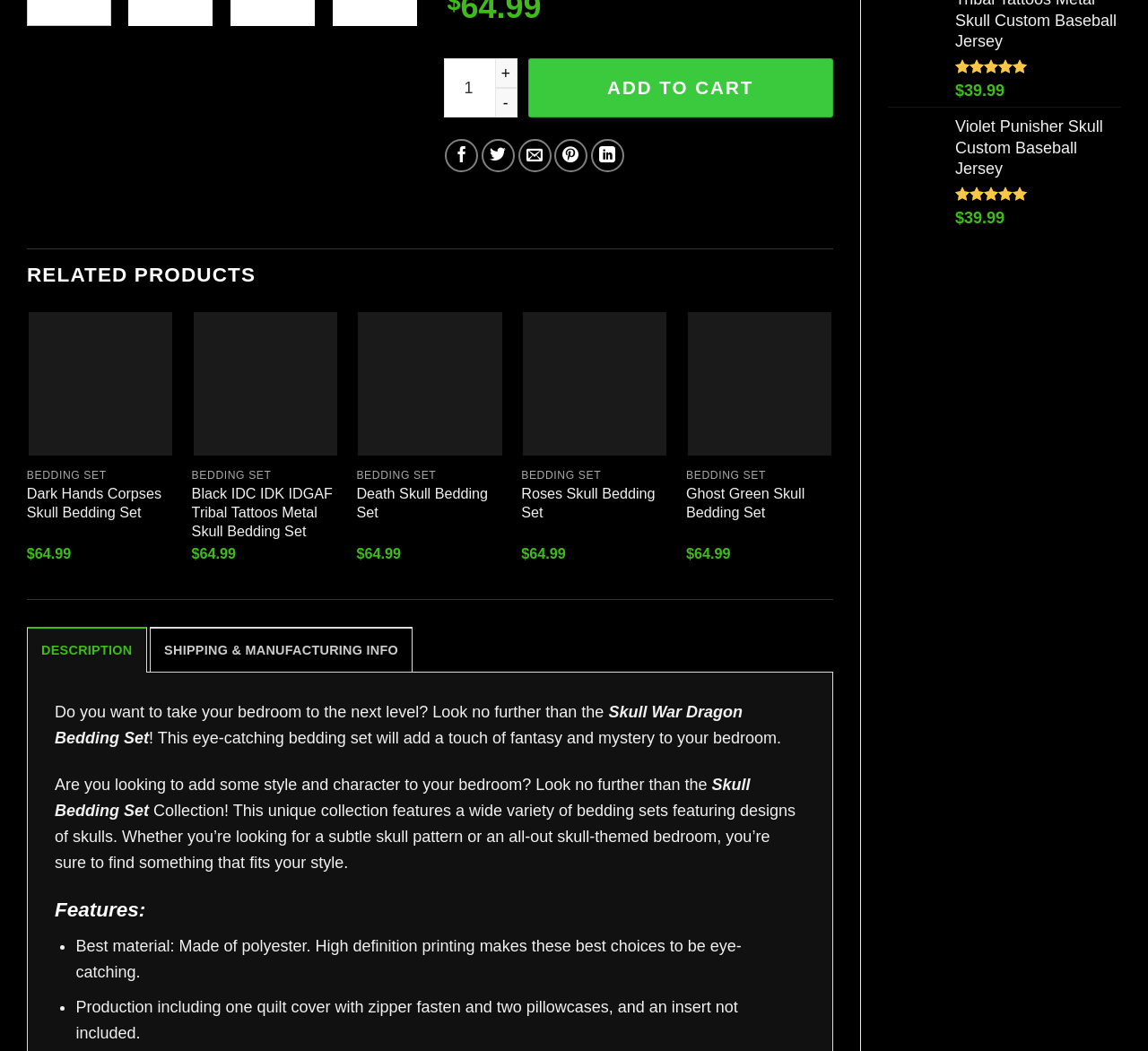Ascertain the bounding box coordinates for the UI element detailed here: "Death Skull Bedding Set". The coordinates should be provided as [left, top, right, bottom] with each value being a float between 0 and 1.

[0.31, 0.461, 0.439, 0.497]